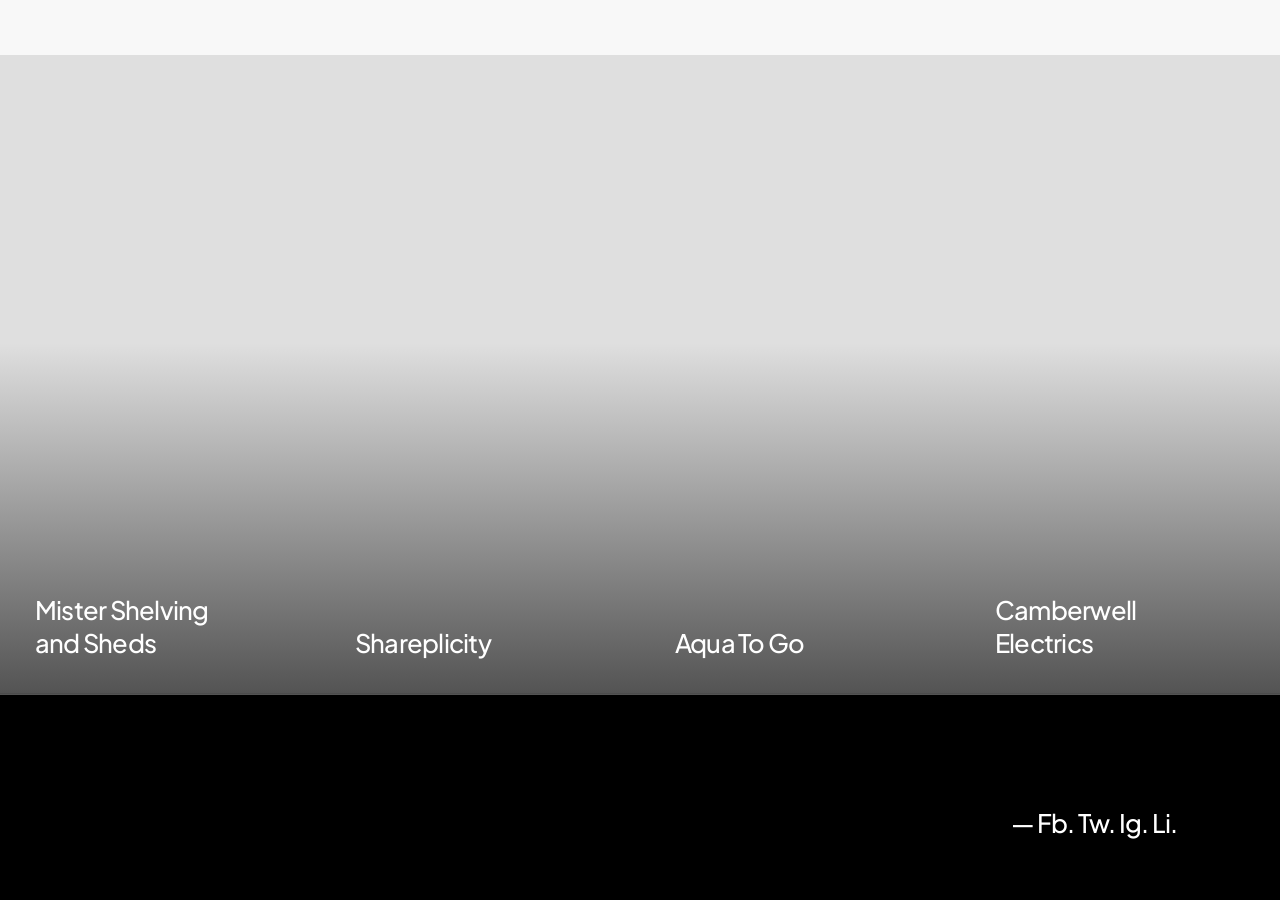Can you provide the bounding box coordinates for the element that should be clicked to implement the instruction: "check out Aqua To Go"?

[0.5, 0.061, 0.75, 0.772]